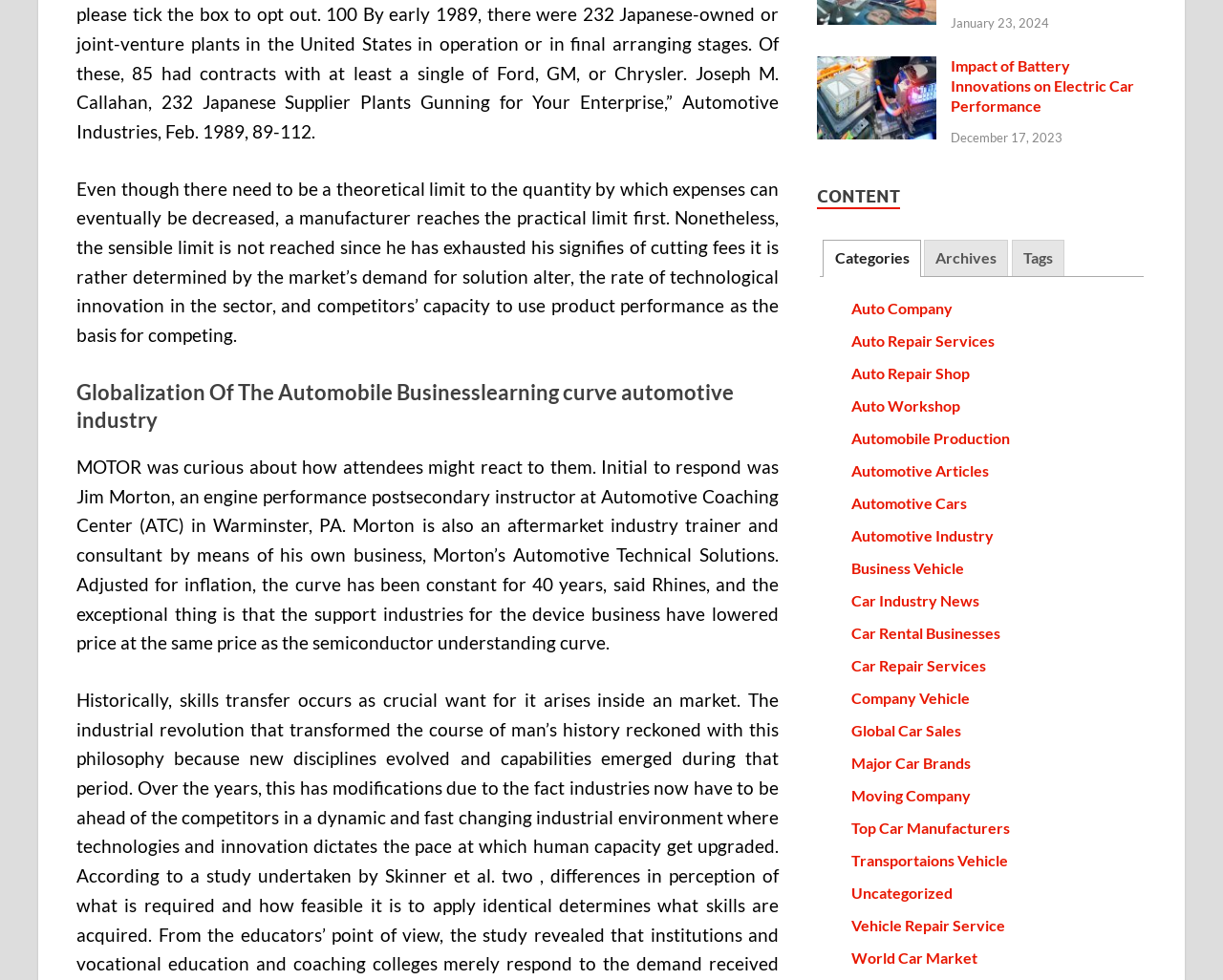Locate the bounding box coordinates of the region to be clicked to comply with the following instruction: "Click on the 'Global Car Sales' link". The coordinates must be four float numbers between 0 and 1, in the form [left, top, right, bottom].

[0.696, 0.736, 0.786, 0.754]